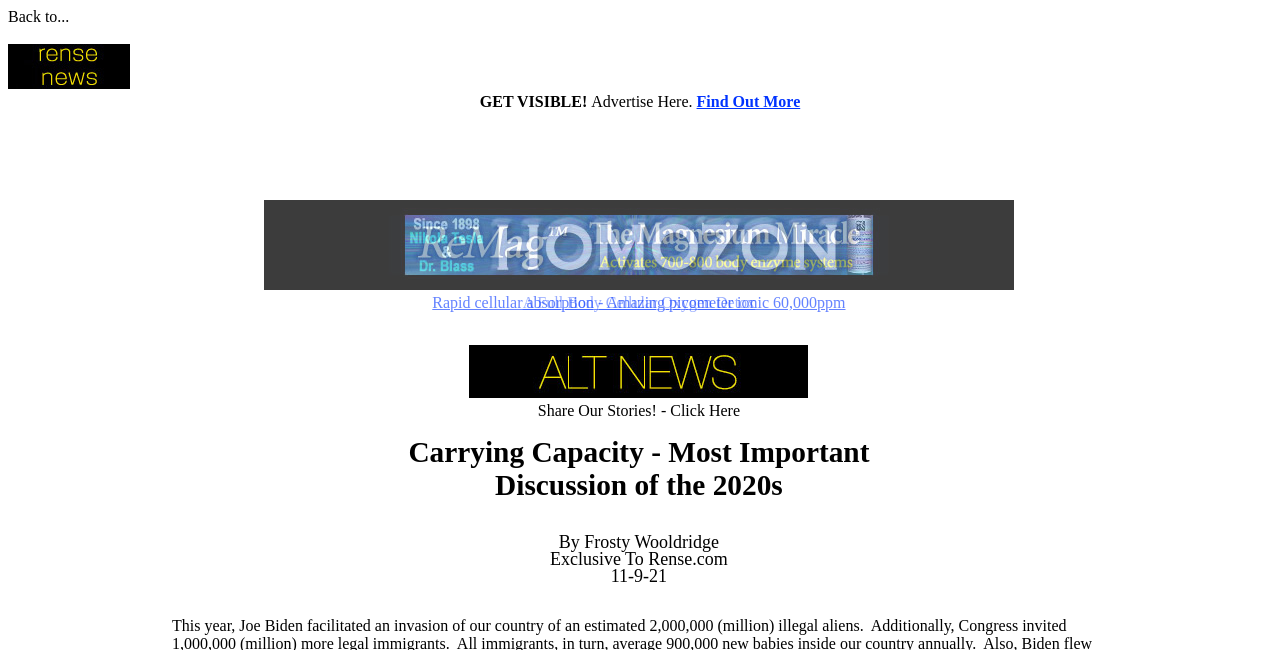What is the main topic of discussion on this webpage?
From the image, respond with a single word or phrase.

Carrying Capacity